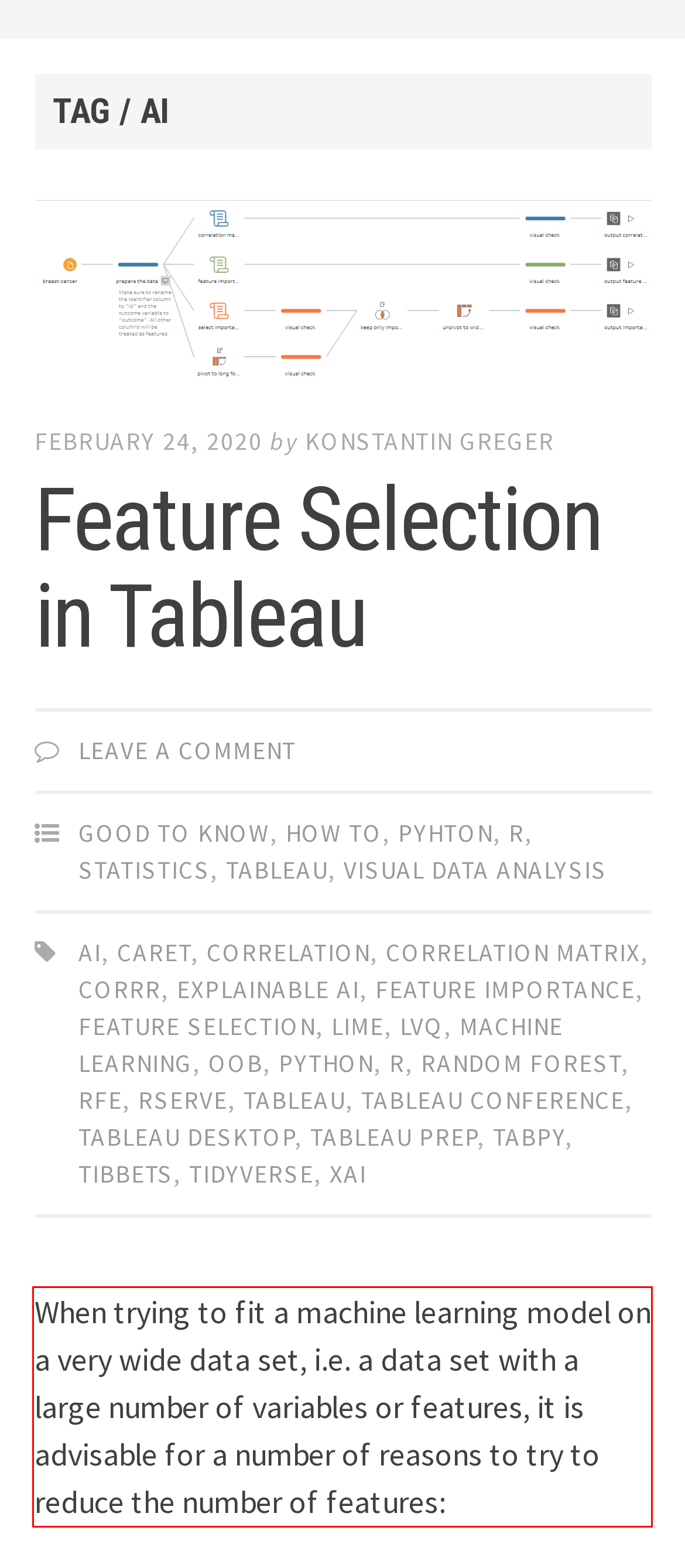You are looking at a screenshot of a webpage with a red rectangle bounding box. Use OCR to identify and extract the text content found inside this red bounding box.

When trying to fit a machine learning model on a very wide data set, i.e. a data set with a large number of variables or features, it is advisable for a number of reasons to try to reduce the number of features: